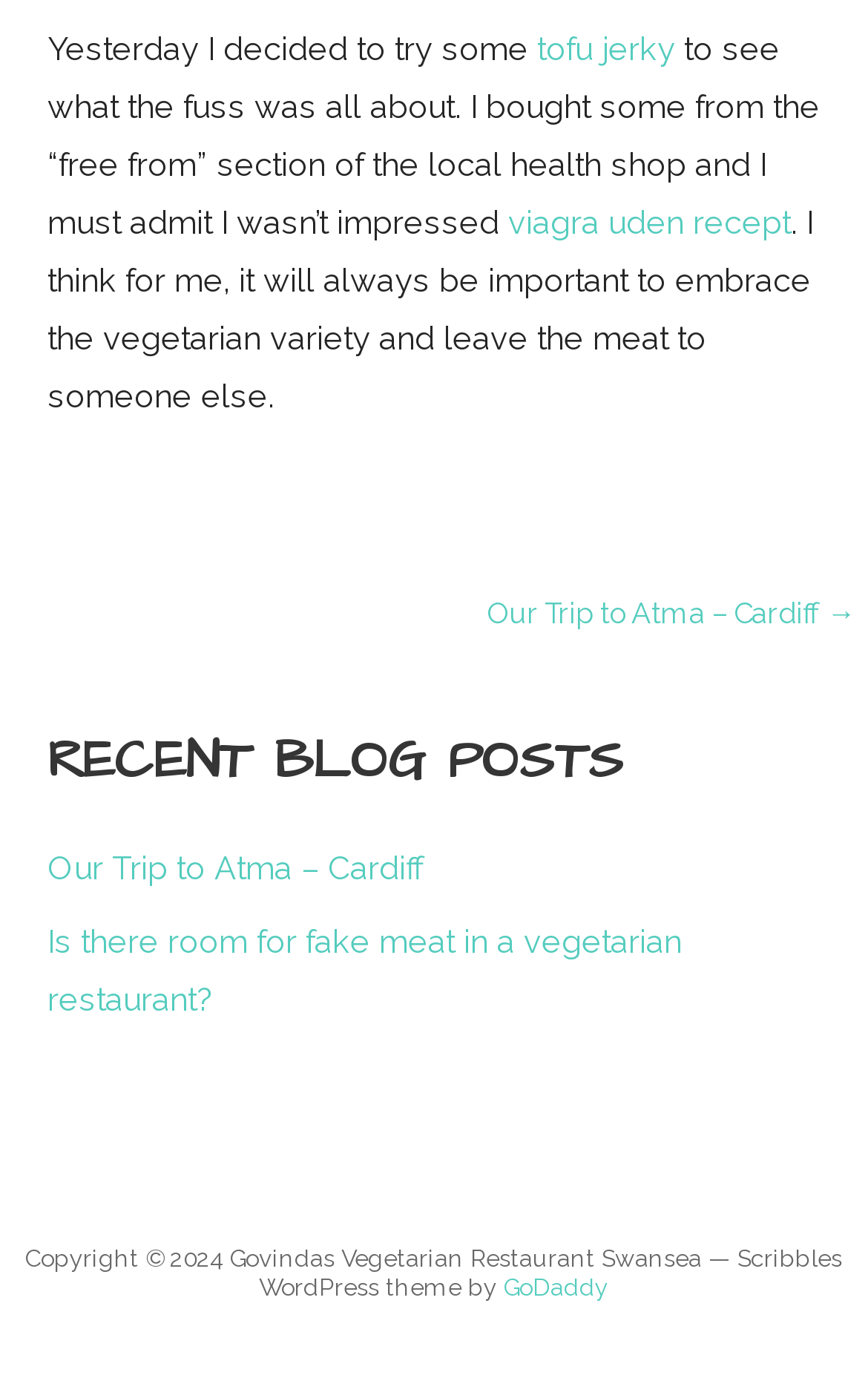What is the theme of the website?
Provide a detailed and well-explained answer to the question.

The copyright information at the bottom of the page mentions 'Scribbles WordPress theme by GoDaddy', indicating that the website is using this theme.